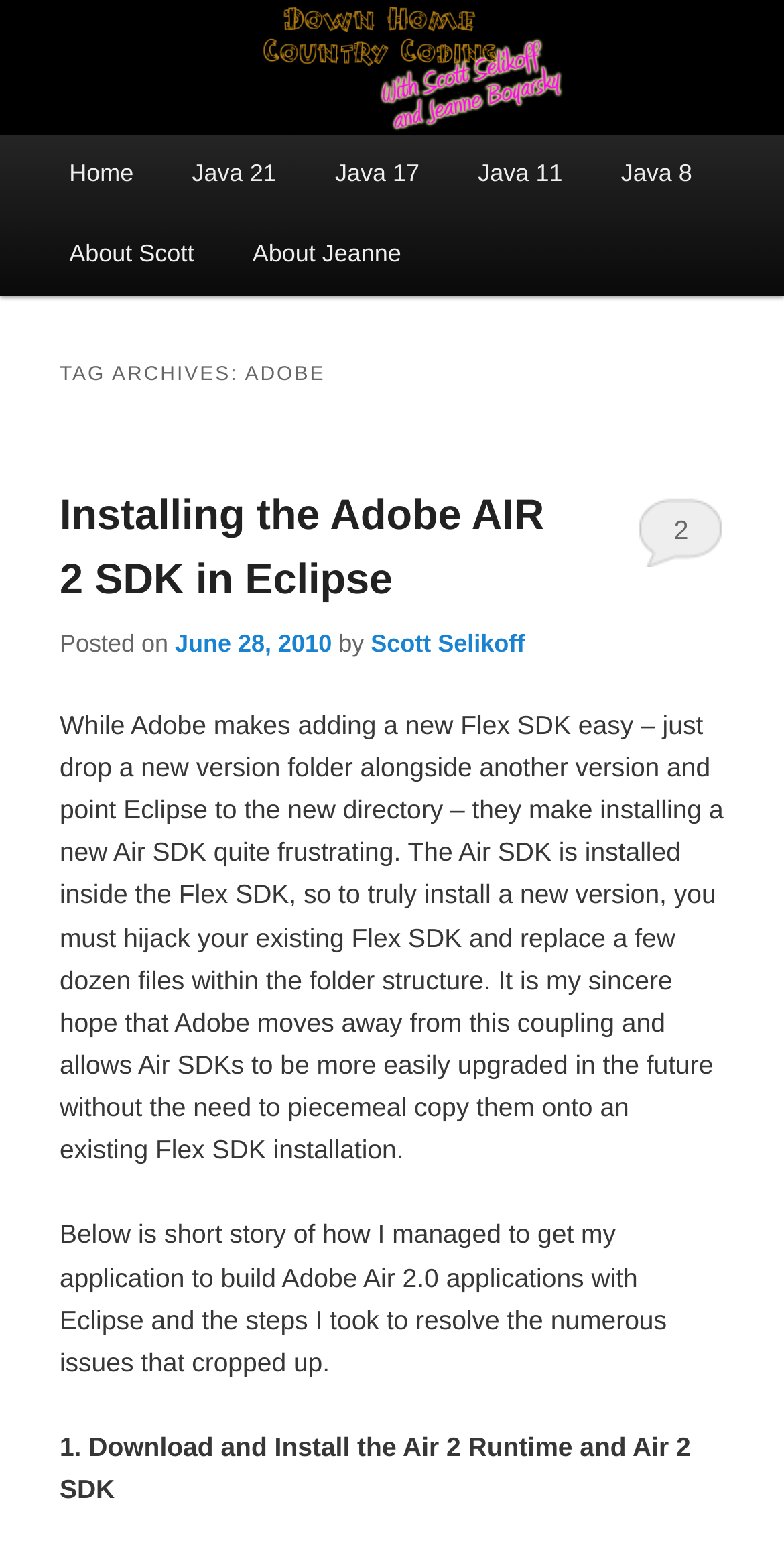Determine the coordinates of the bounding box for the clickable area needed to execute this instruction: "Go to the 'HOME' page".

None